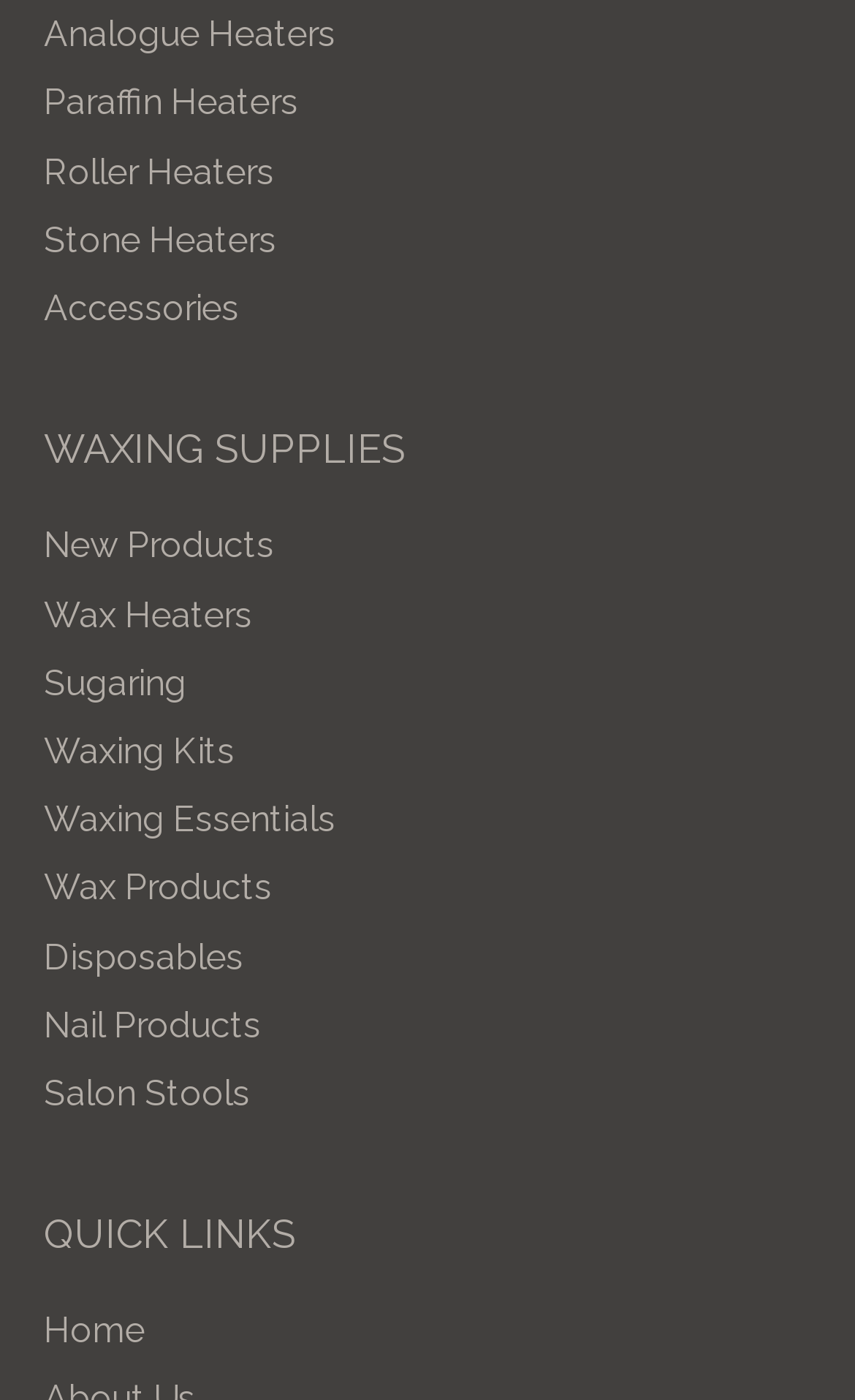Identify the bounding box coordinates of the area you need to click to perform the following instruction: "Visit 'Bar Rentals'".

None